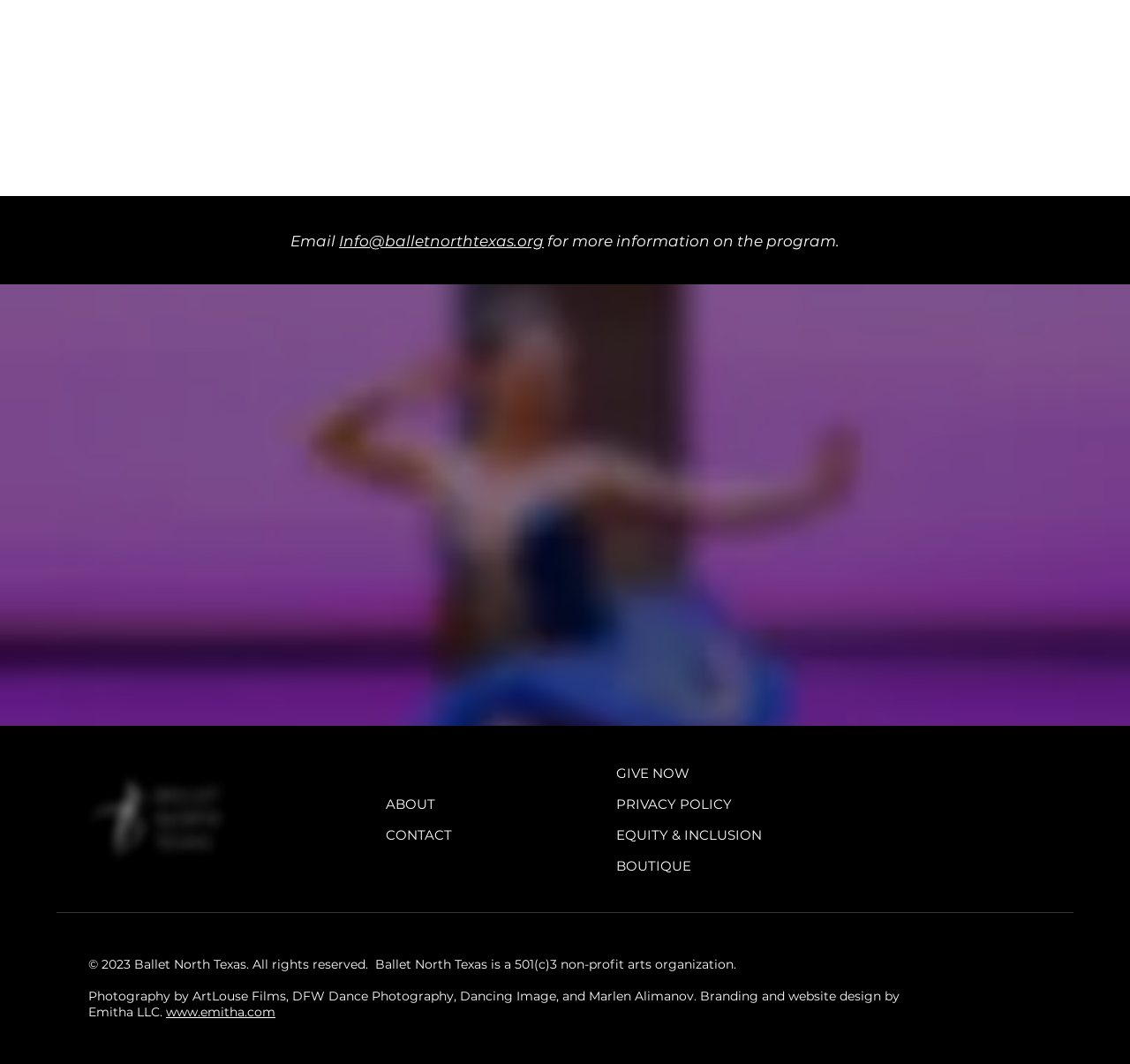What is the organization type of Ballet North Texas?
Answer the question in as much detail as possible.

The answer can be found in the static text element '© 2023 Ballet North Texas. All rights reserved. Ballet North Texas is a 501(c)3 non-profit arts organization.' which is located at the bottom of the webpage.